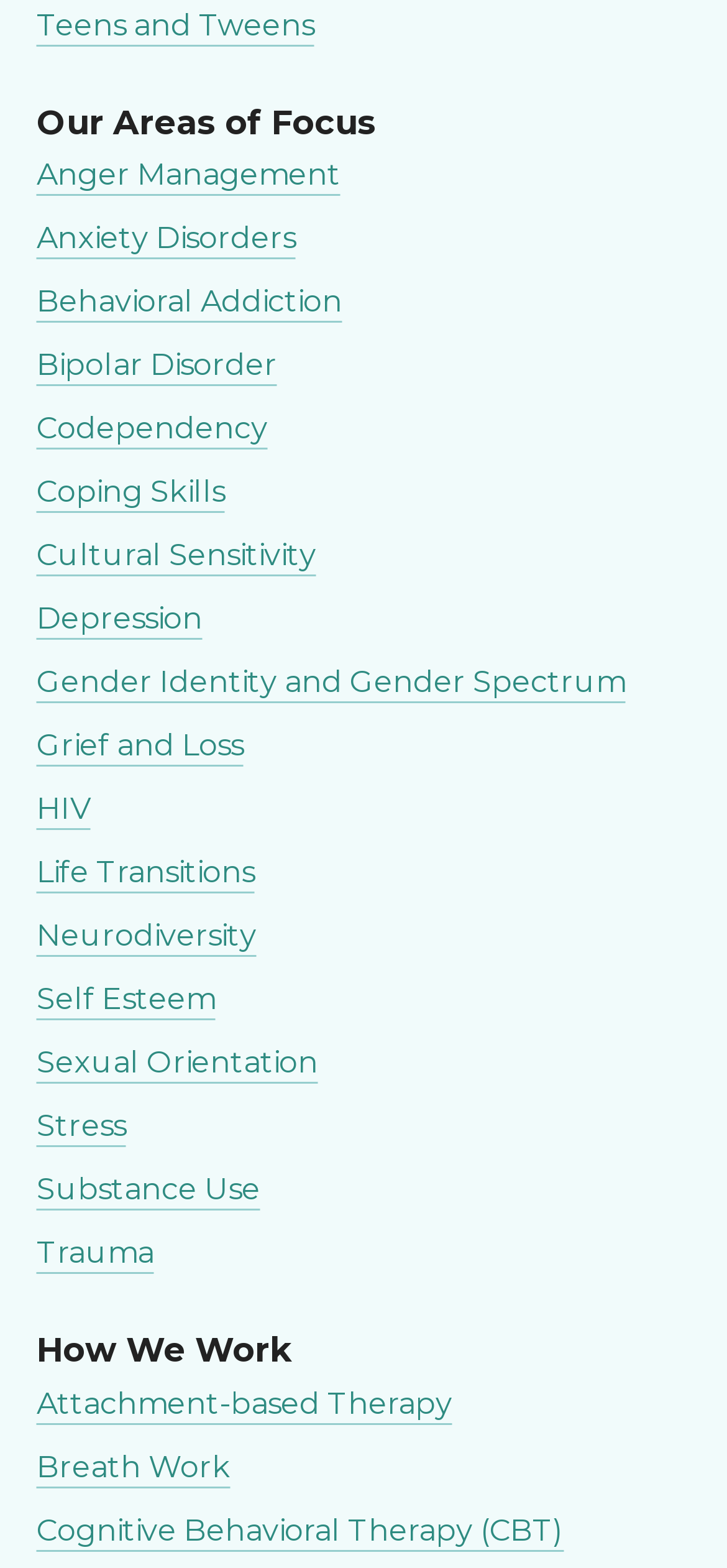What is the last area of focus listed?
Can you offer a detailed and complete answer to this question?

I looked at the list of links under the 'Our Areas of Focus' heading and found that the last link is 'Trauma'.